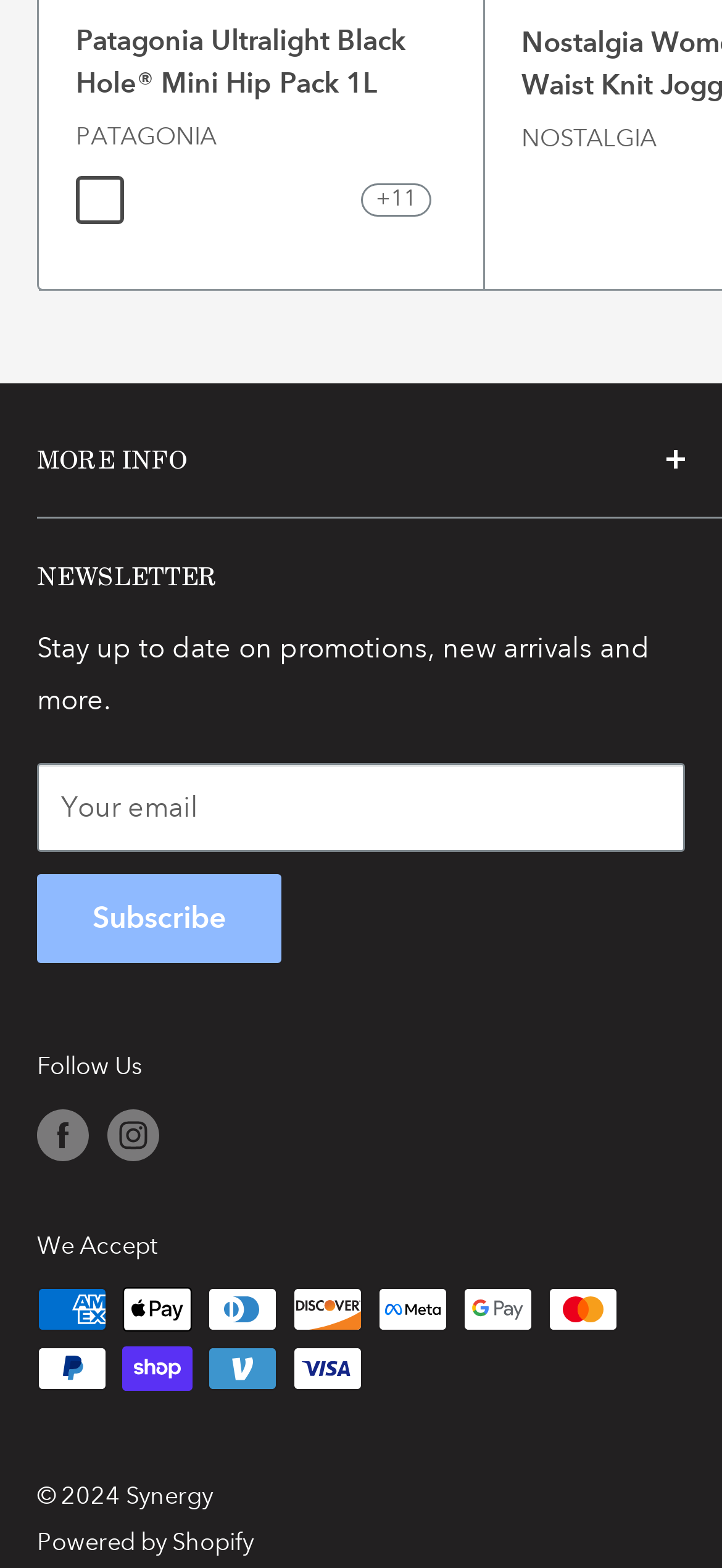Determine the bounding box coordinates of the area to click in order to meet this instruction: "Enter your email address".

[0.051, 0.486, 0.949, 0.543]